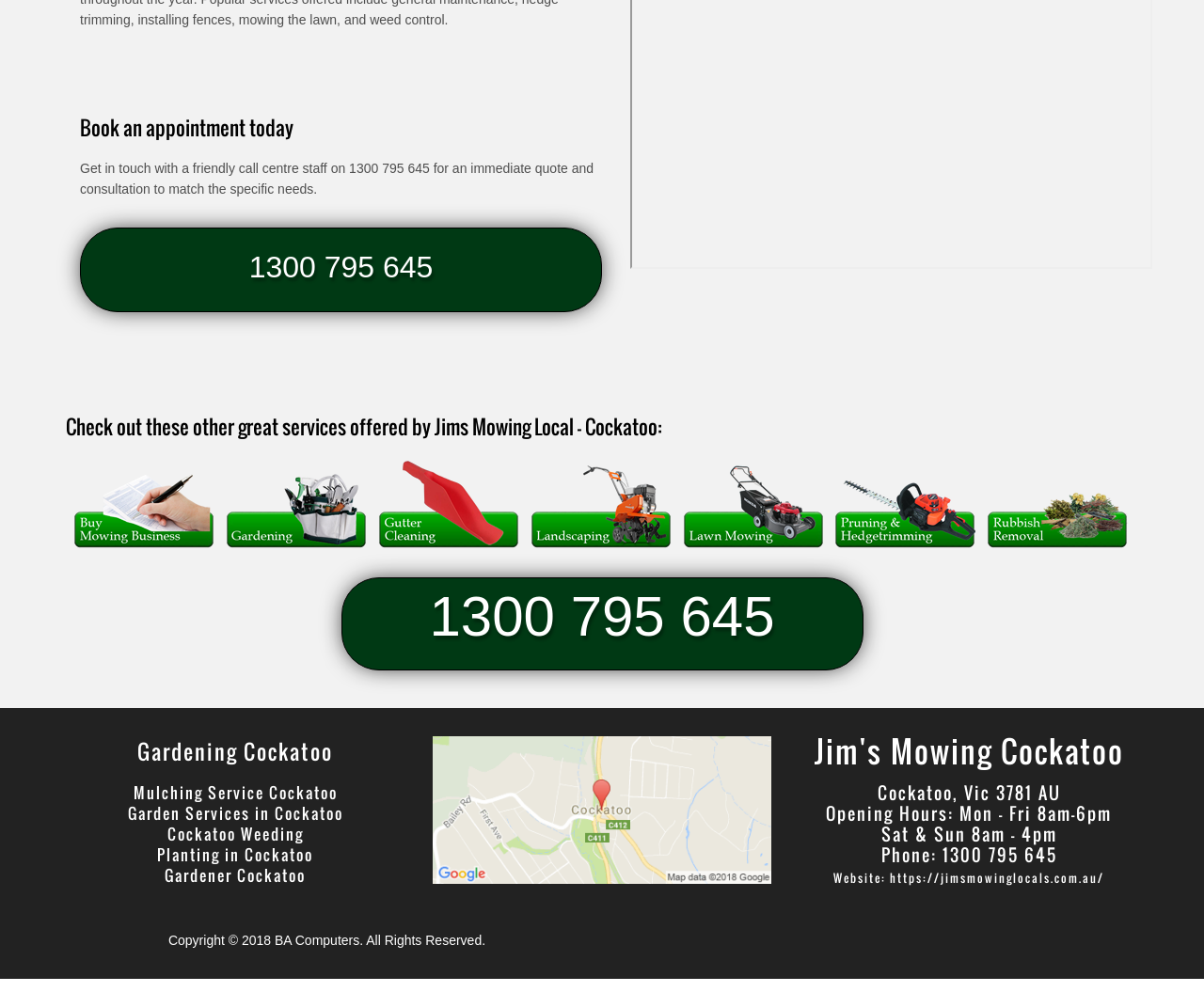Use one word or a short phrase to answer the question provided: 
What services are offered by Jims Mowing Local in Cockatoo?

Mowing, gardening, gutter cleaning, landscaping, lawn care, pruning, hedgetrimming, garden cleanup